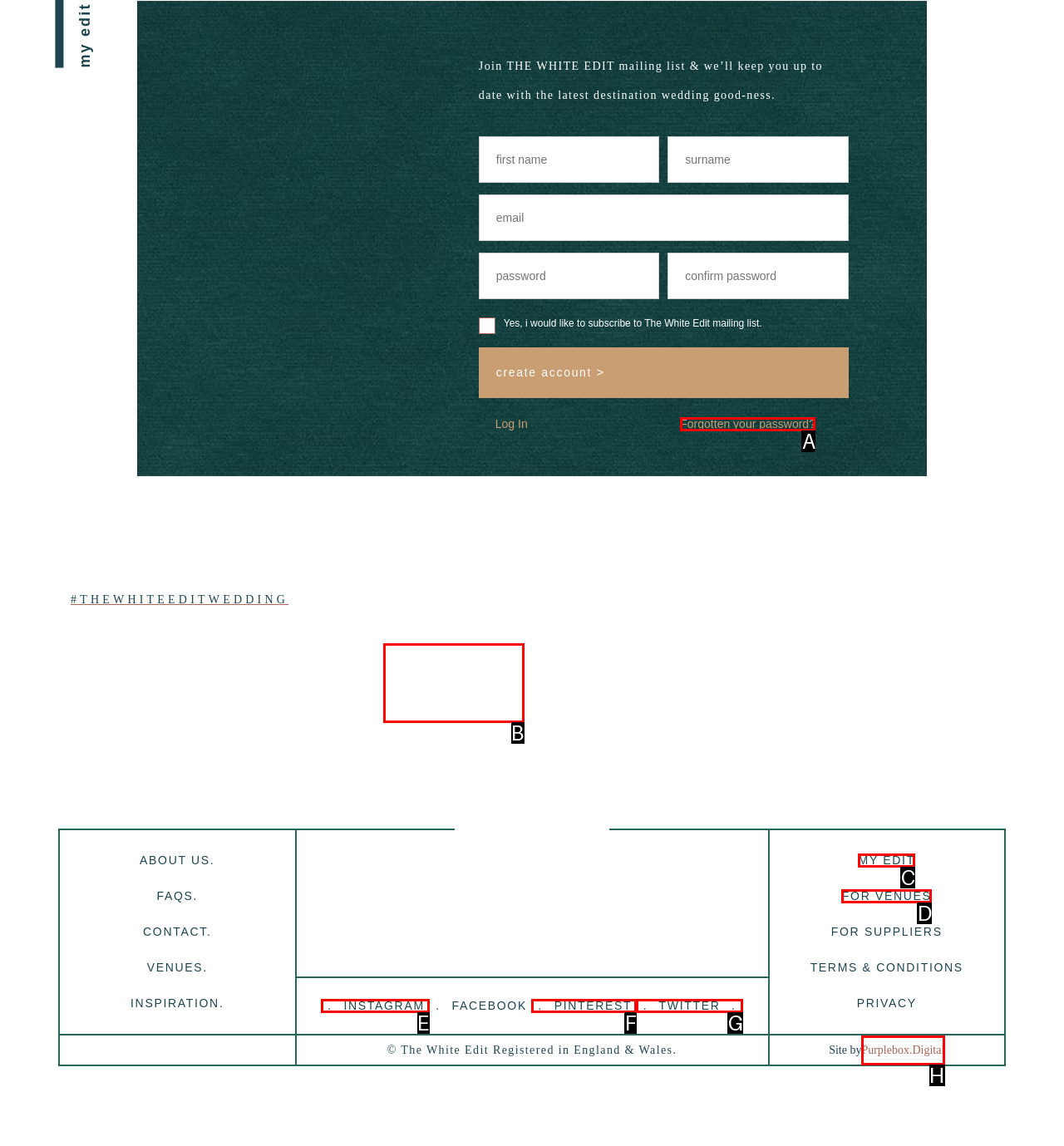Determine which option fits the following description: Purplebox.Digital
Answer with the corresponding option's letter directly.

H